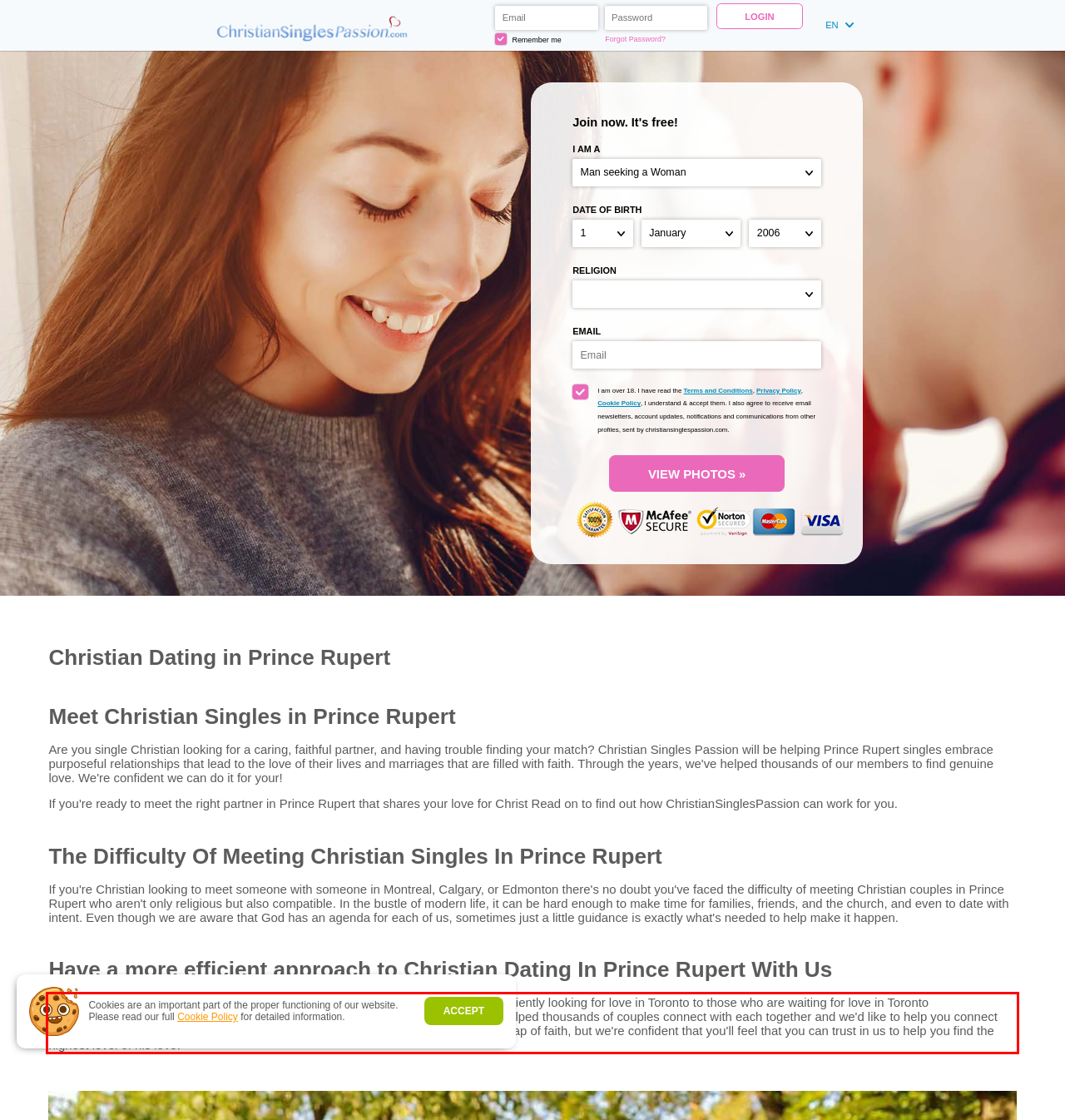Identify and extract the text within the red rectangle in the screenshot of the webpage.

With members all across Canada including Christian members in Ottawa to those patiently looking for love in Toronto to those who are waiting for love in Toronto ChristianSinglesPassion.com has potential matches for you. Over the years we've helped thousands of couples connect with each together and we'd like to help you connect with your dream partner that you've prayed for. We know it's difficult to take such a leap of faith, but we're confident that you'll feel that you can trust in us to help you find the highest level of his love.